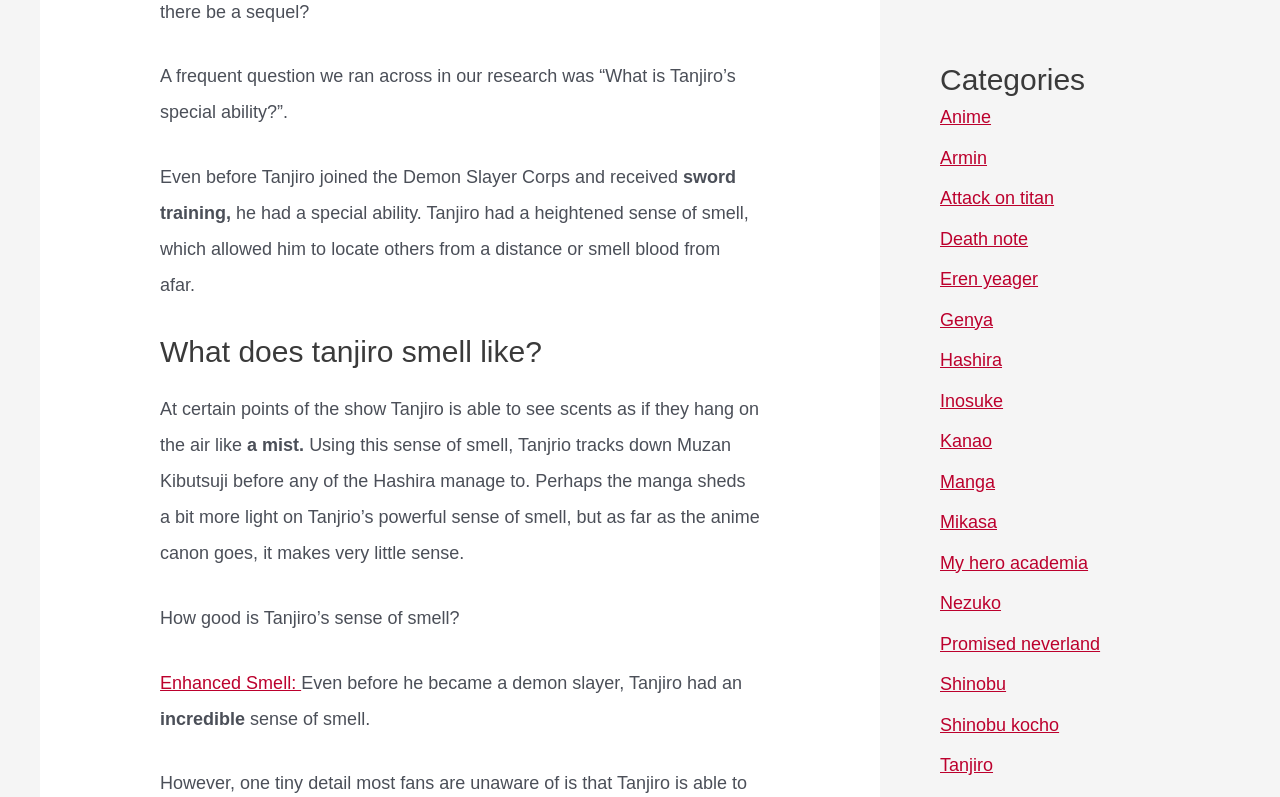Determine the bounding box coordinates of the clickable element necessary to fulfill the instruction: "Click on the 'Anime' category". Provide the coordinates as four float numbers within the 0 to 1 range, i.e., [left, top, right, bottom].

[0.734, 0.134, 0.774, 0.16]